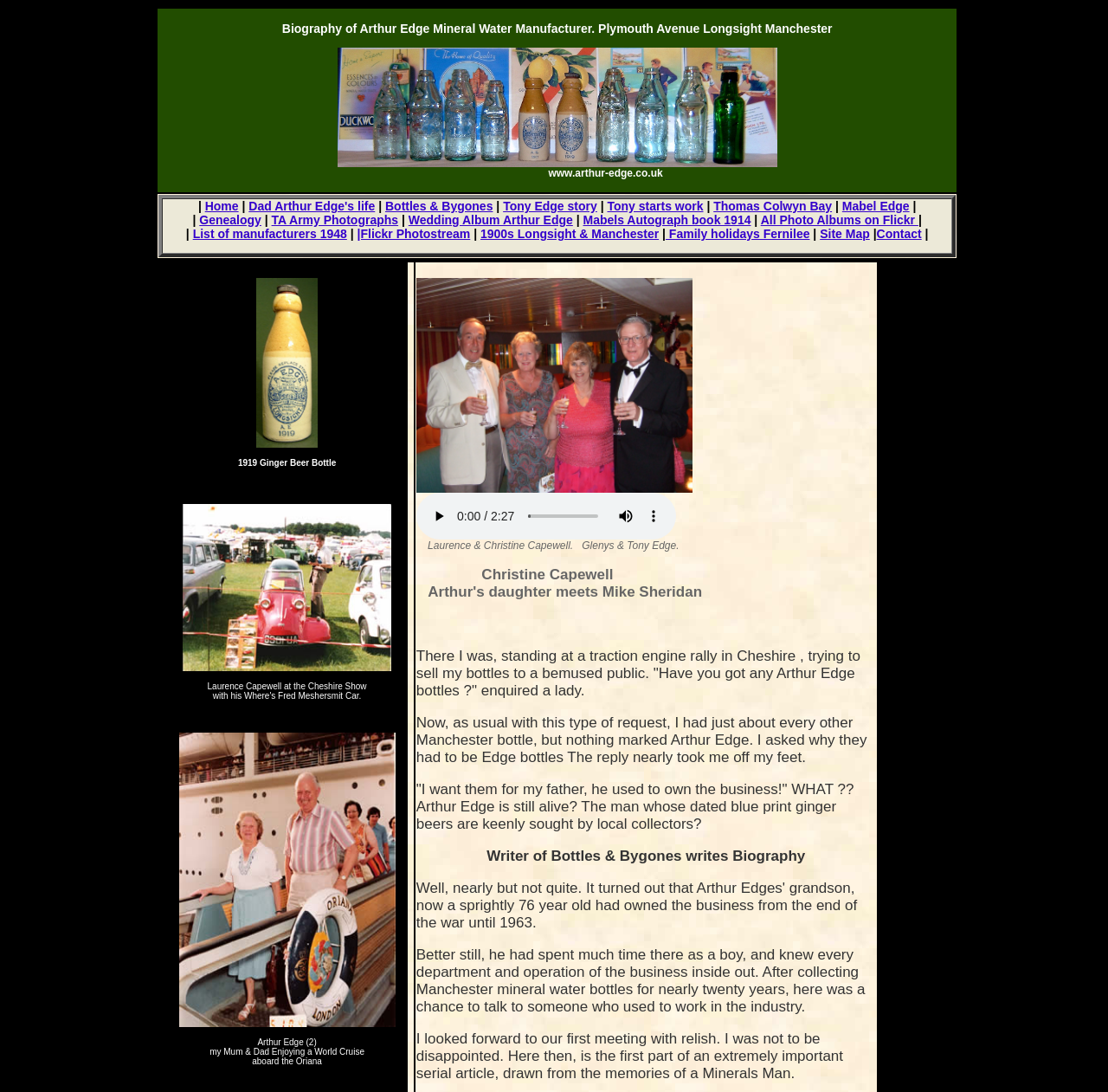What is the purpose of the website?
Examine the image closely and answer the question with as much detail as possible.

The purpose of the website can be inferred from the content of the webpage, which includes a biography of Arthur Edge and stories about his life and business. The website seems to be a personal project to share the history and biography of Arthur Edge, a mineral water manufacturer.